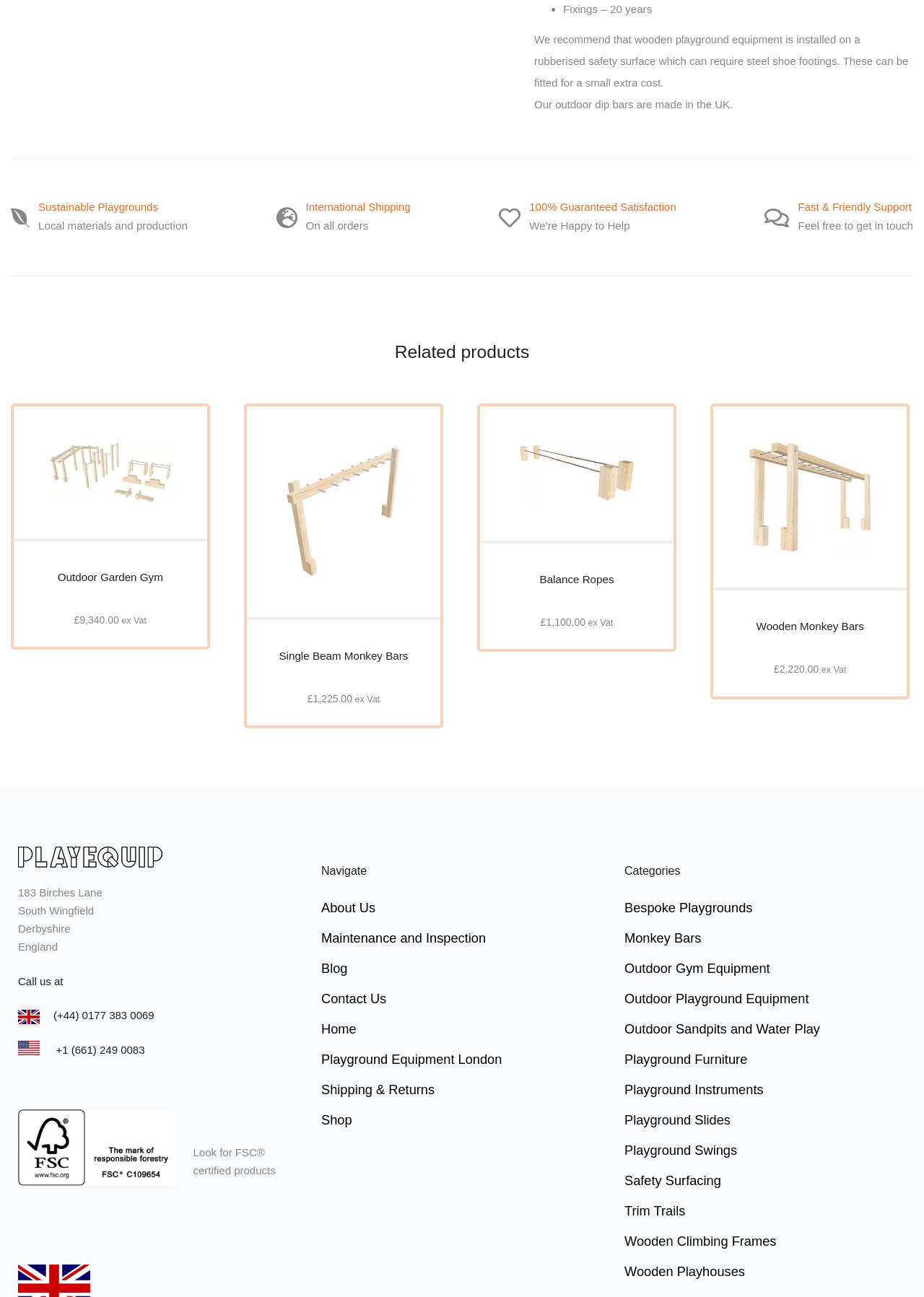Based on the image, give a detailed response to the question: What is the certification logo displayed at the bottom of the webpage?

I found the certification logo by looking at the image element at the bottom of the webpage, which is accompanied by the text 'Look for FSC certified products'.